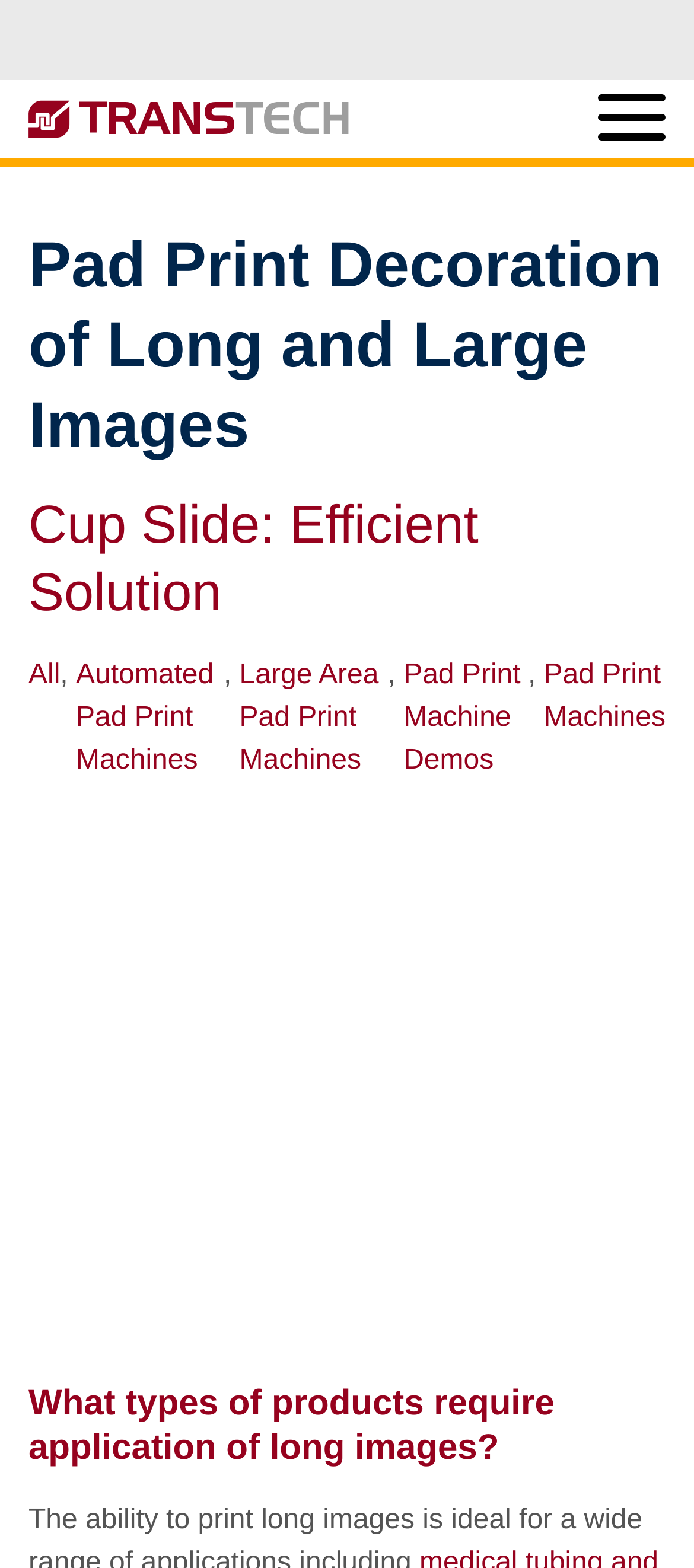Give a one-word or phrase response to the following question: What is the main category of products offered by this company?

Pad Print Machines